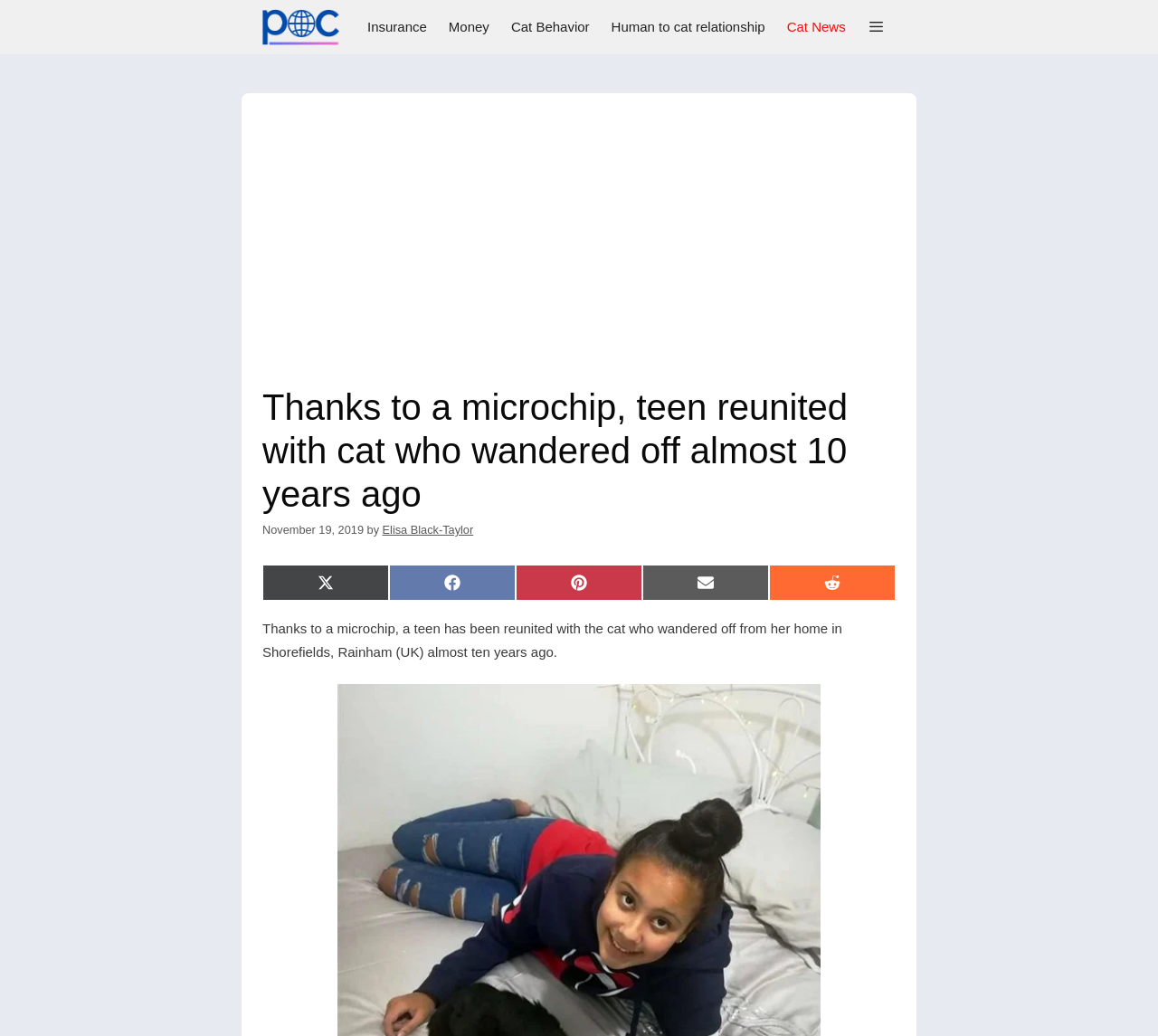Please provide the bounding box coordinates for the UI element as described: "title="Freethinking Animal Advocacy"". The coordinates must be four floats between 0 and 1, represented as [left, top, right, bottom].

[0.227, 0.0, 0.301, 0.052]